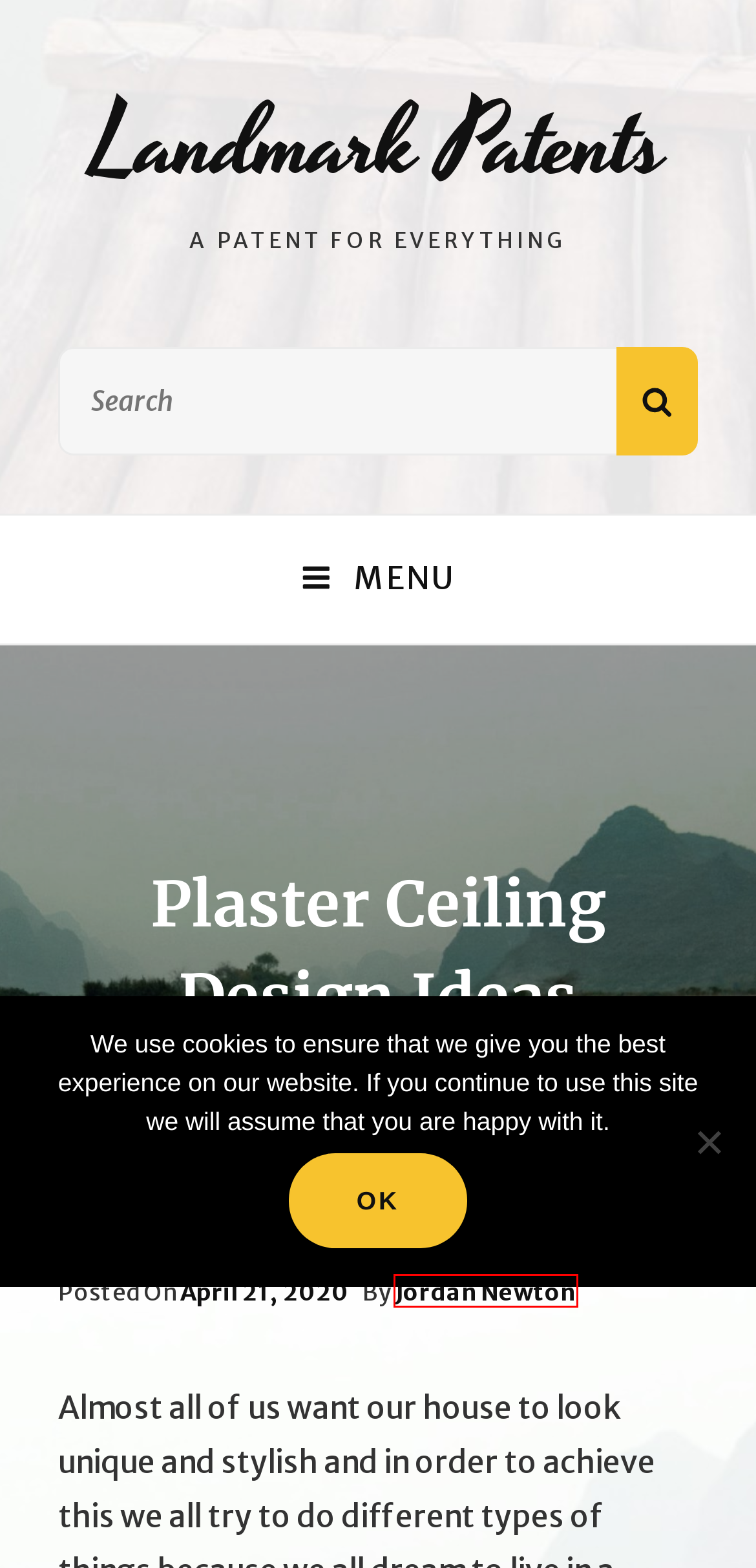You are presented with a screenshot of a webpage that includes a red bounding box around an element. Determine which webpage description best matches the page that results from clicking the element within the red bounding box. Here are the candidates:
A. A&D Scales Revolutionizing Measurement Accuracy – Landmark Patents
B. Importance Of Line Marking For A Warehouse – Landmark Patents
C. Jordan Newton – Landmark Patents
D. Your Trusted Mechanic In Tingalpa For Reliable Car Care – Landmark Patents
E. Make A Better Choice And Experience The Best Cleaning Job Done – Landmark Patents
F. Residential Electricians With Expertise And Experience For Your Electrical Needs – Landmark Patents
G. Hire A Chef From Bazils Catering For Your Catering Needs – Landmark Patents
H. Weatherboards Are A Superbly Tough Cladding – Landmark Patents

C